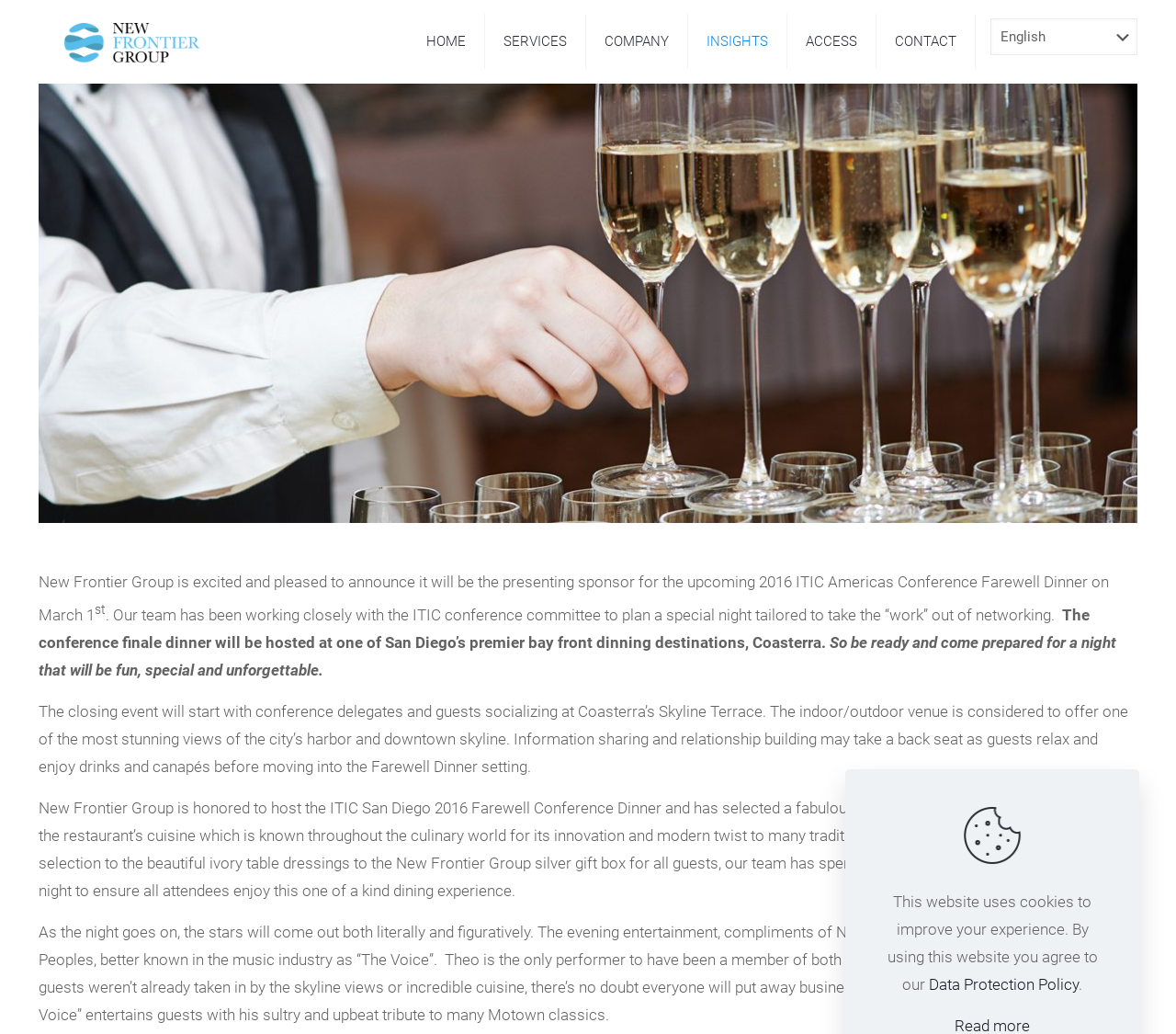What is the location of the Skyline Terrace where conference delegates and guests will socialize?
Please provide a detailed and thorough answer to the question.

According to the webpage, the closing event will start with conference delegates and guests socializing at Coasterra's Skyline Terrace.